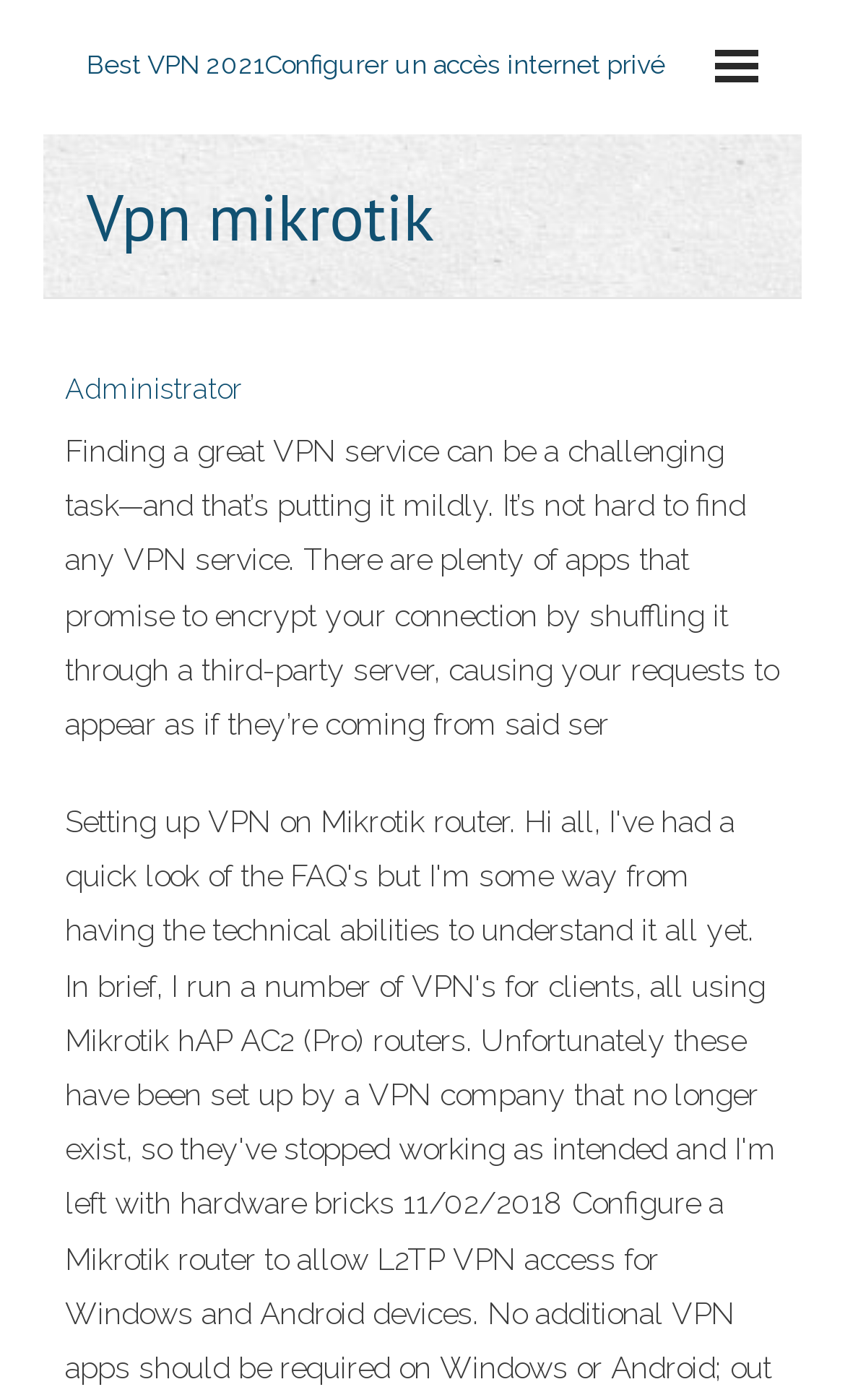Is the webpage focused on a specific VPN provider?
Refer to the screenshot and answer in one word or phrase.

No